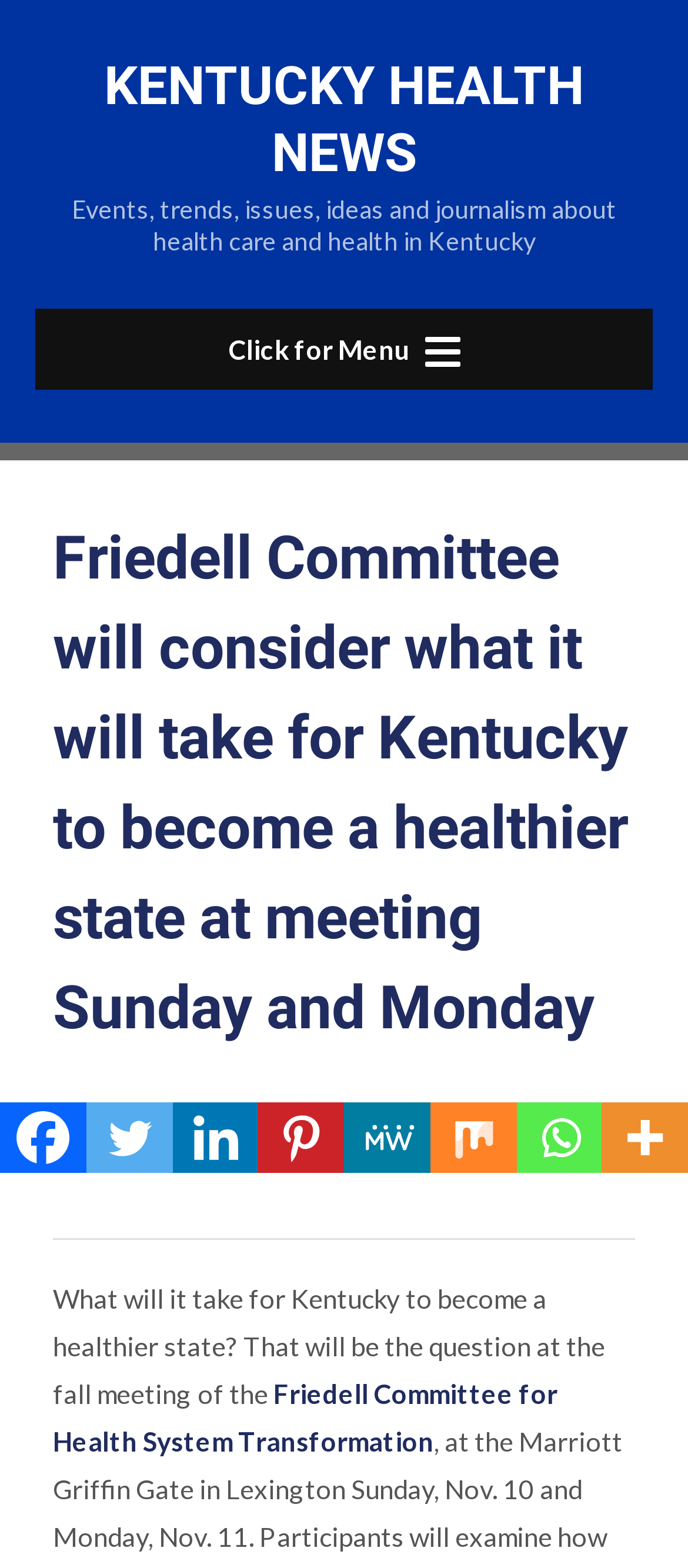Create a detailed summary of all the visual and textual information on the webpage.

The webpage appears to be an article from Kentucky Health News, with a focus on the Friedell Committee's meeting to discuss Kentucky's health. At the top of the page, there is a link to "KENTUCKY HEALTH NEWS" and a brief description of the website's content. Below this, there is a button labeled "Click for Menu" that, when clicked, reveals a menu with various options.

The main content of the page is an article with a heading that matches the meta description, "Friedell Committee will consider what it will take for Kentucky to become a healthier state at meeting Sunday and Monday." The article is attributed to "AL CROSS" and has a publication date of "NOVEMBER 8, 2013." The text of the article begins with a question about what it will take for Kentucky to become a healthier state, and mentions the Friedell Committee for Health System Transformation.

To the right of the article, there are several social media links, including Facebook, Twitter, Linkedin, Pinterest, MeWe, Mix, and Whatsapp, as well as a "More" option. At the very bottom of the page, there is an image associated with the "More" link.

Overall, the webpage is focused on presenting an article about the Friedell Committee's meeting, with additional links and features to facilitate sharing and exploration.